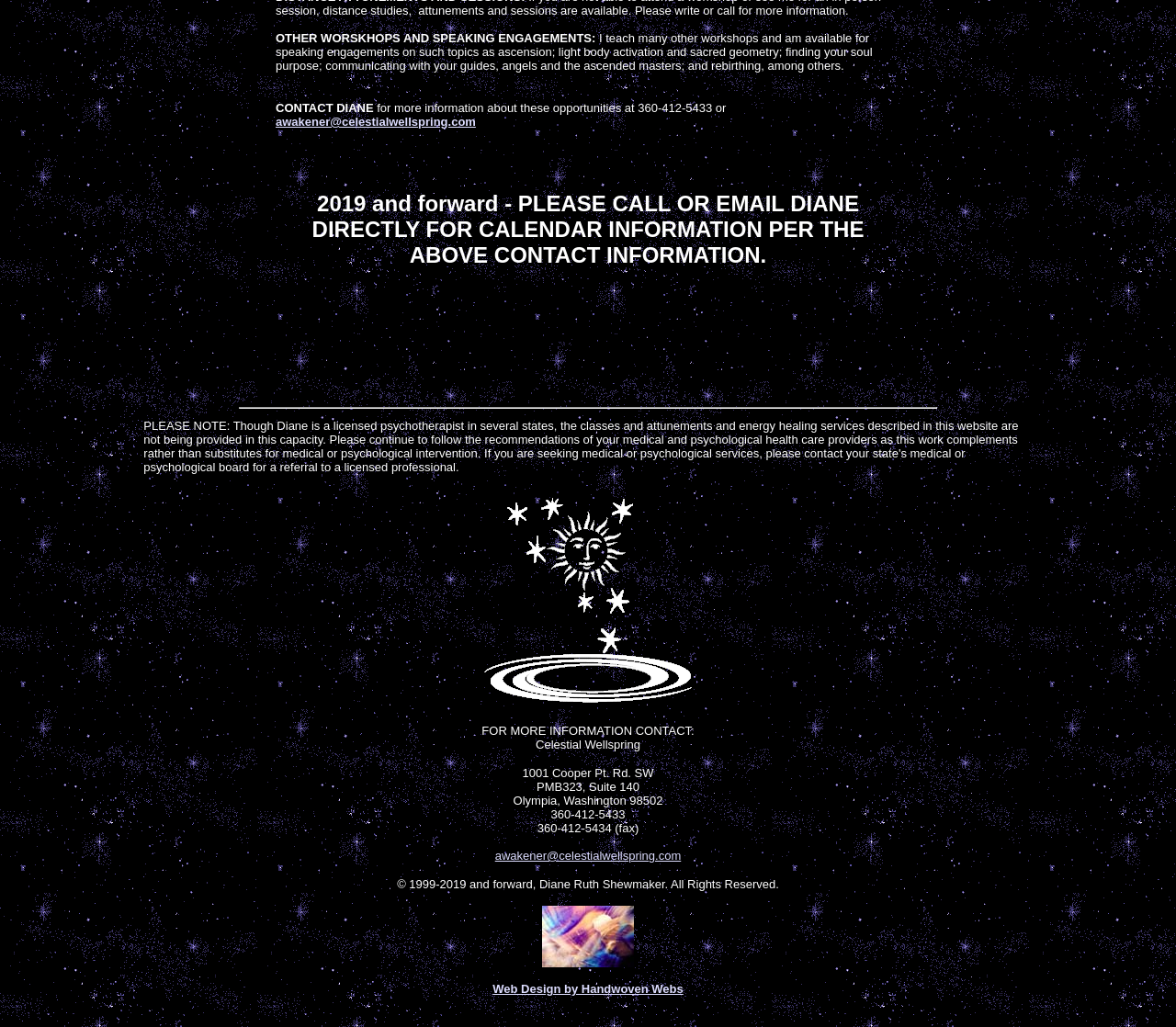Extract the bounding box coordinates of the UI element described by: "awakener@celestialwellspring.com". The coordinates should include four float numbers ranging from 0 to 1, e.g., [left, top, right, bottom].

[0.234, 0.112, 0.405, 0.125]